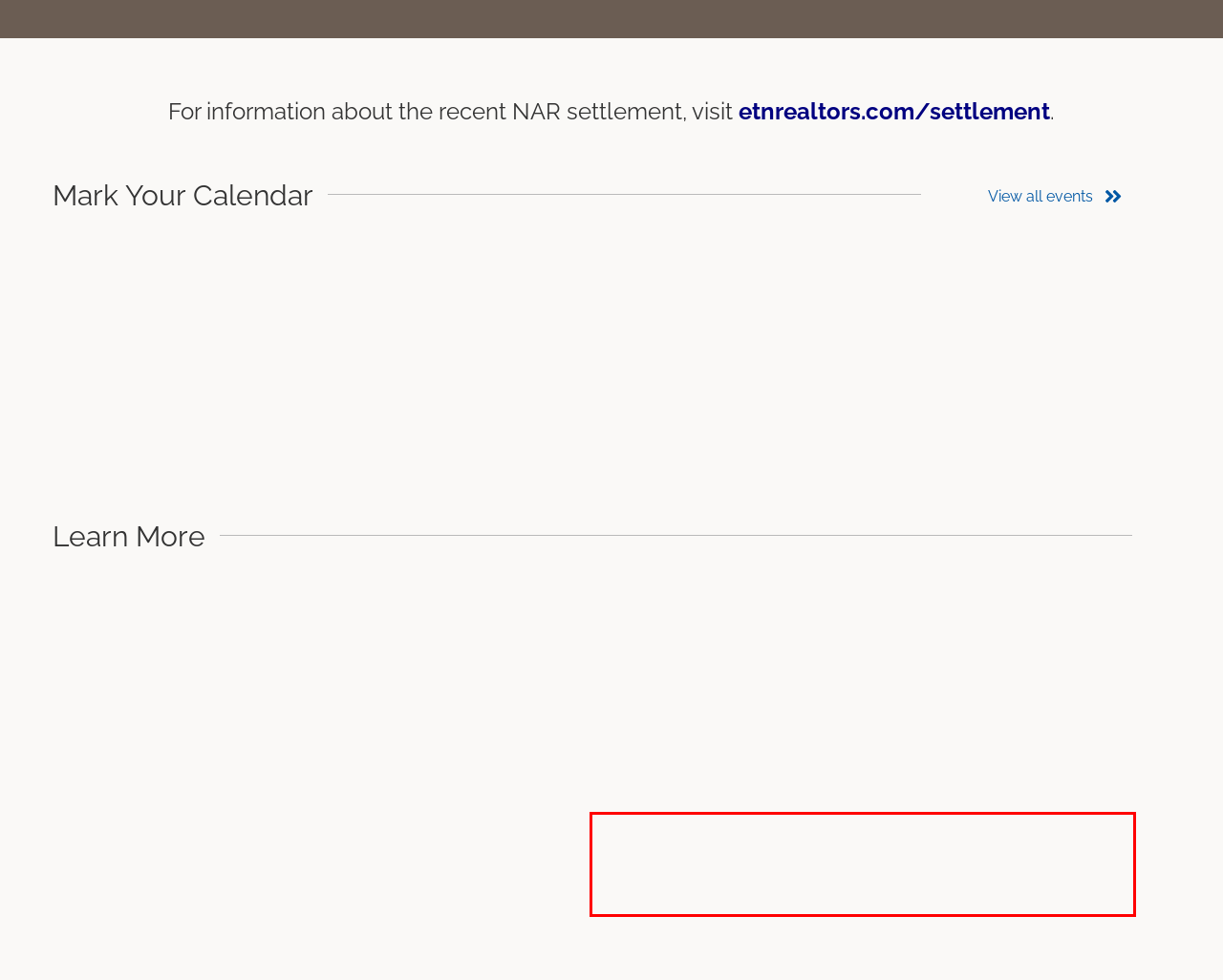Examine the webpage screenshot and use OCR to obtain the text inside the red bounding box.

The East Tennessee Realtors Benevolent Fund provides assistance to Association members and their families, who can demonstrate severe financial hardship due to prolonged illness, catastrophic event or accident, or similar occurrence beyond their control.